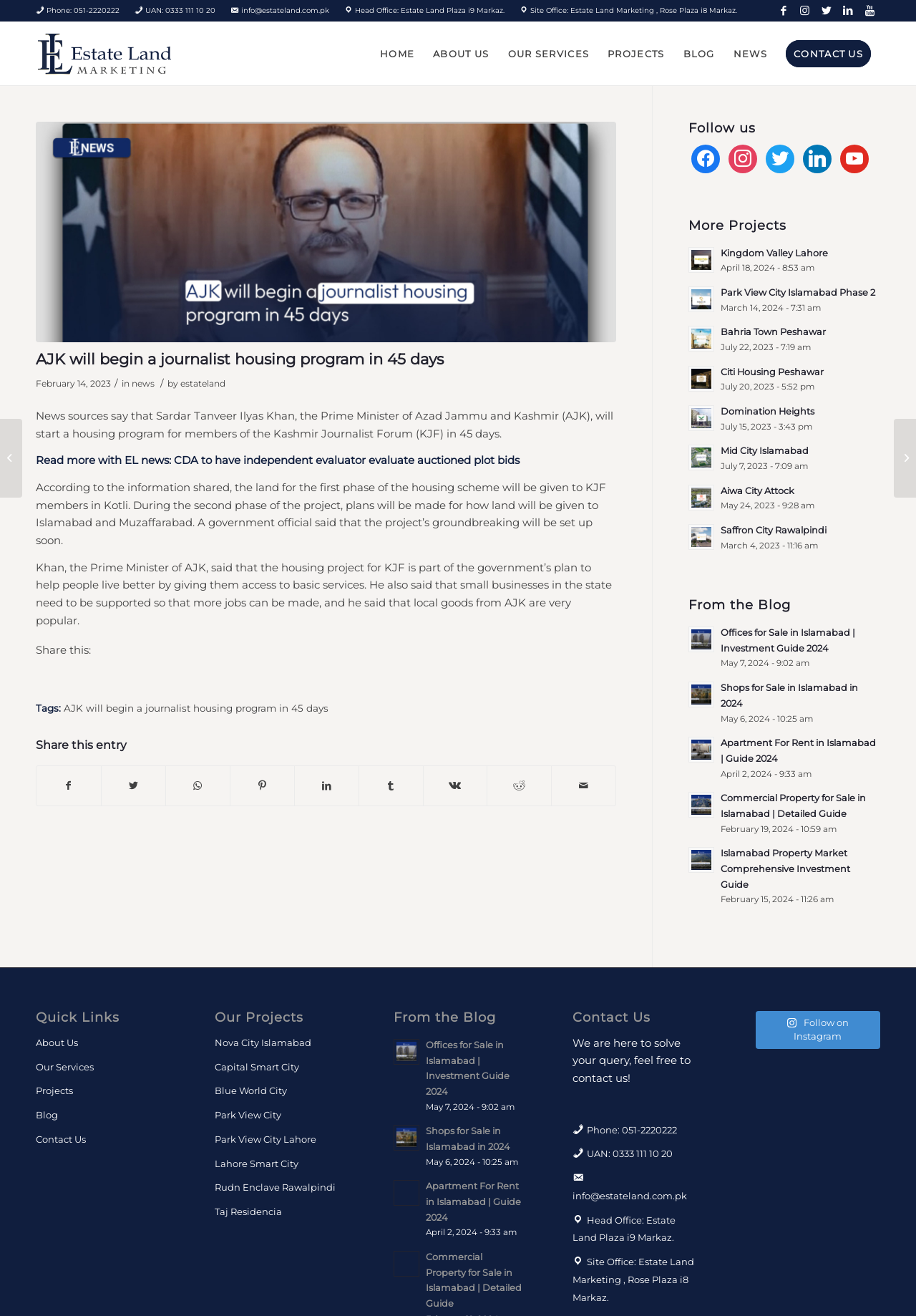How many social media links are there in the footer?
Based on the screenshot, respond with a single word or phrase.

5